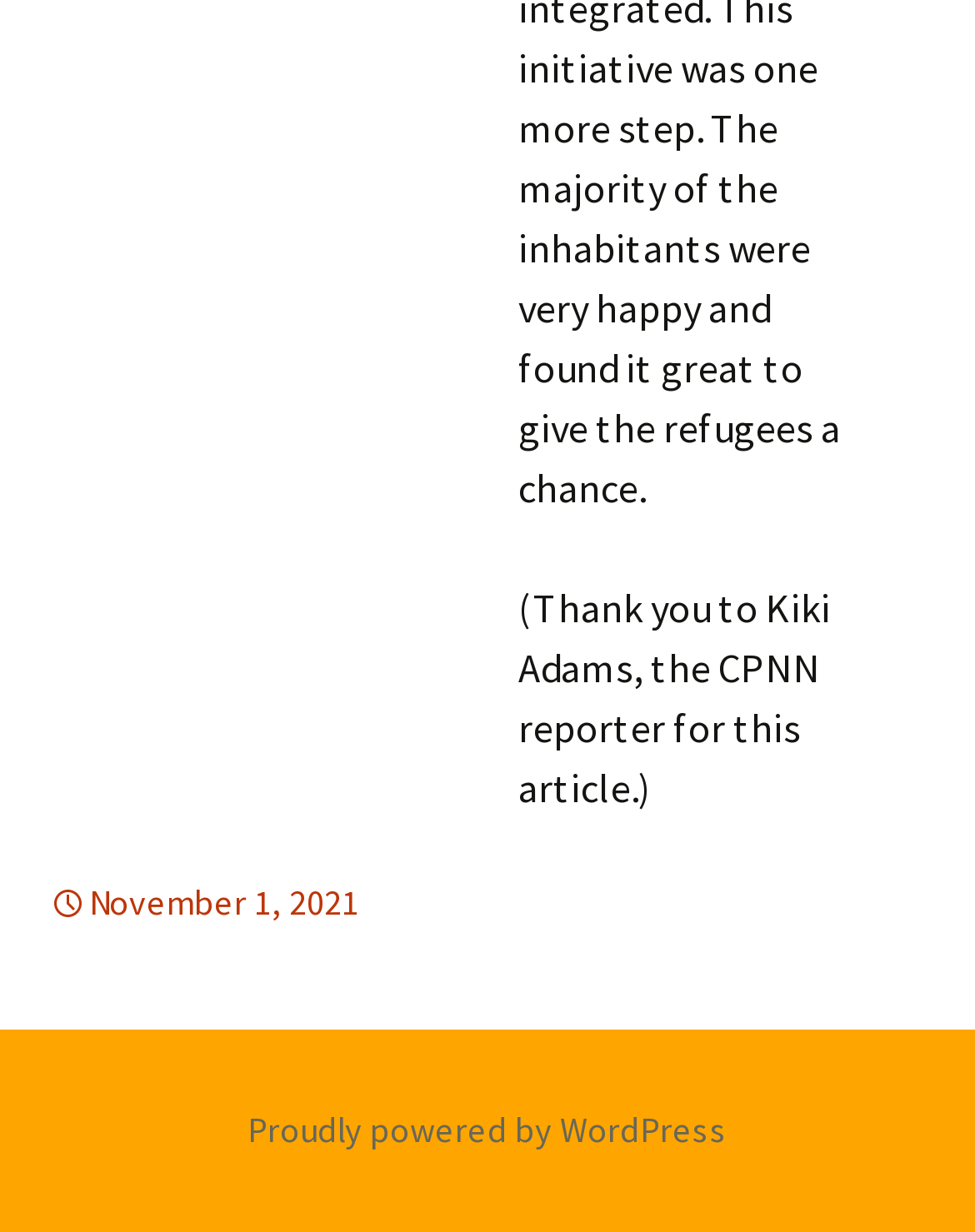Refer to the image and provide a thorough answer to this question:
Who is the CPNN reporter mentioned in the article?

The CPNN reporter mentioned in the article can be found in the StaticText element with the OCR text '(Thank you to Kiki Adams, the CPNN reporter for this article.)' and bounding box coordinates [0.532, 0.472, 0.852, 0.658]. This element is a child of the Root Element and is located near the top of the webpage.